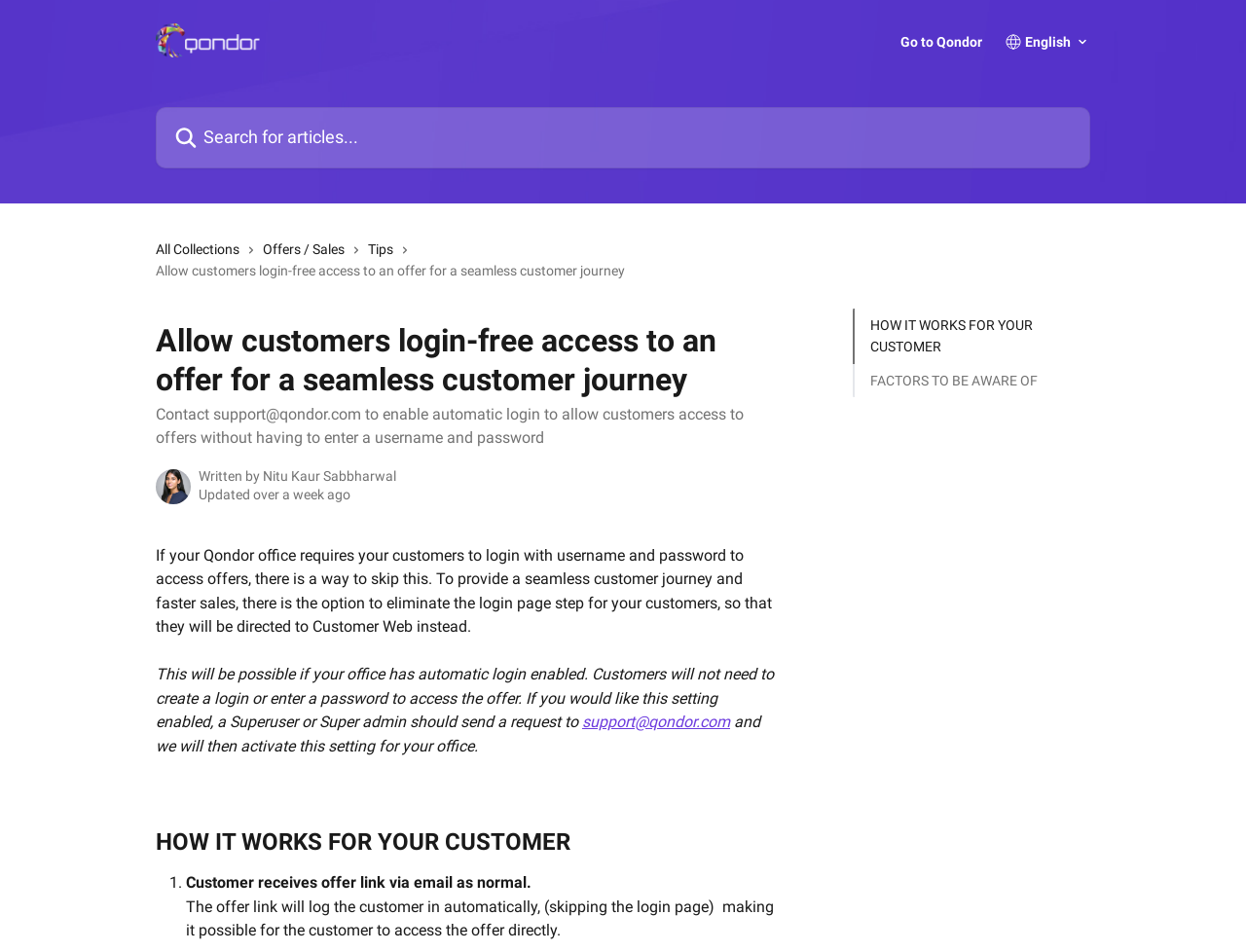Please specify the bounding box coordinates for the clickable region that will help you carry out the instruction: "Search for articles".

[0.125, 0.112, 0.875, 0.177]